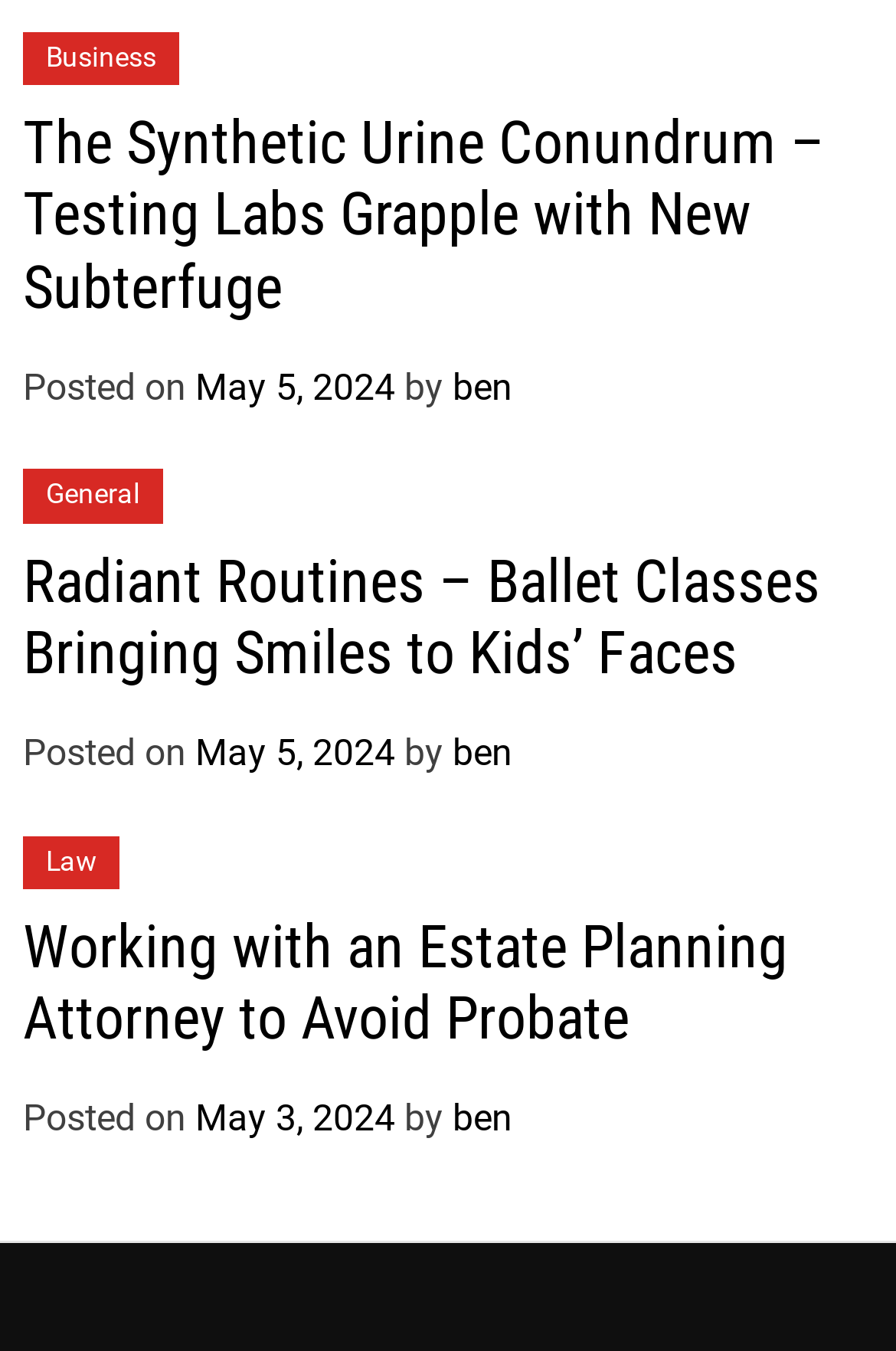Determine the bounding box coordinates for the area you should click to complete the following instruction: "Read the article 'The Synthetic Urine Conundrum – Testing Labs Grapple with New Subterfuge'".

[0.026, 0.08, 0.921, 0.237]